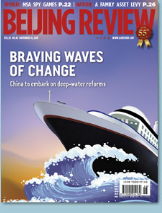Carefully examine the image and provide an in-depth answer to the question: What does the ship in the cover design symbolize?

The artistic depiction of waves and a ship in the cover design symbolizes movement and the essence of change, which is in line with the theme of transformation and progress suggested by the title.